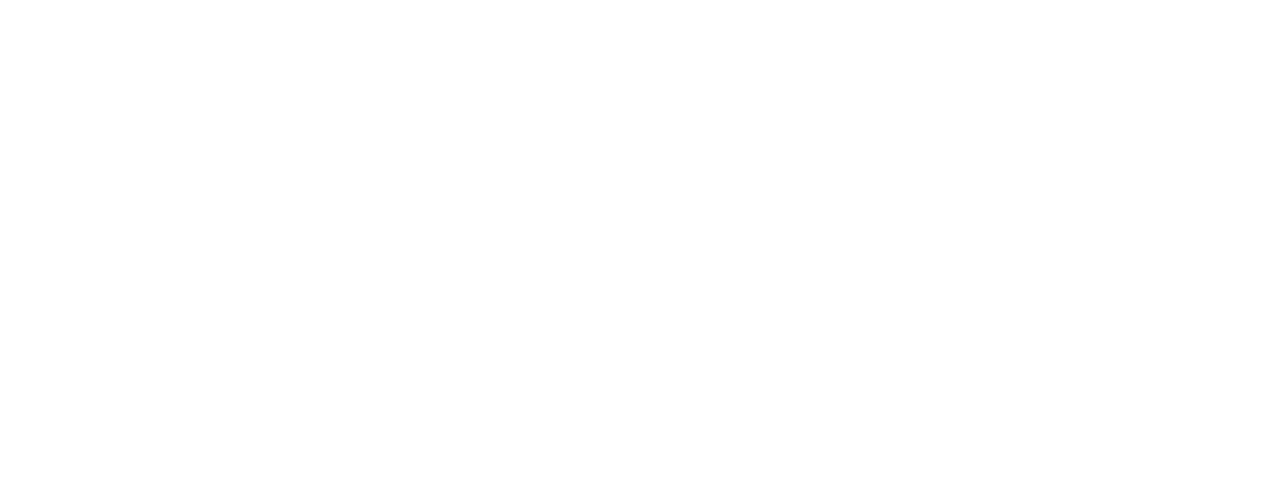Provide a short answer using a single word or phrase for the following question: 
What year is the copyright of Cannabuds?

2024